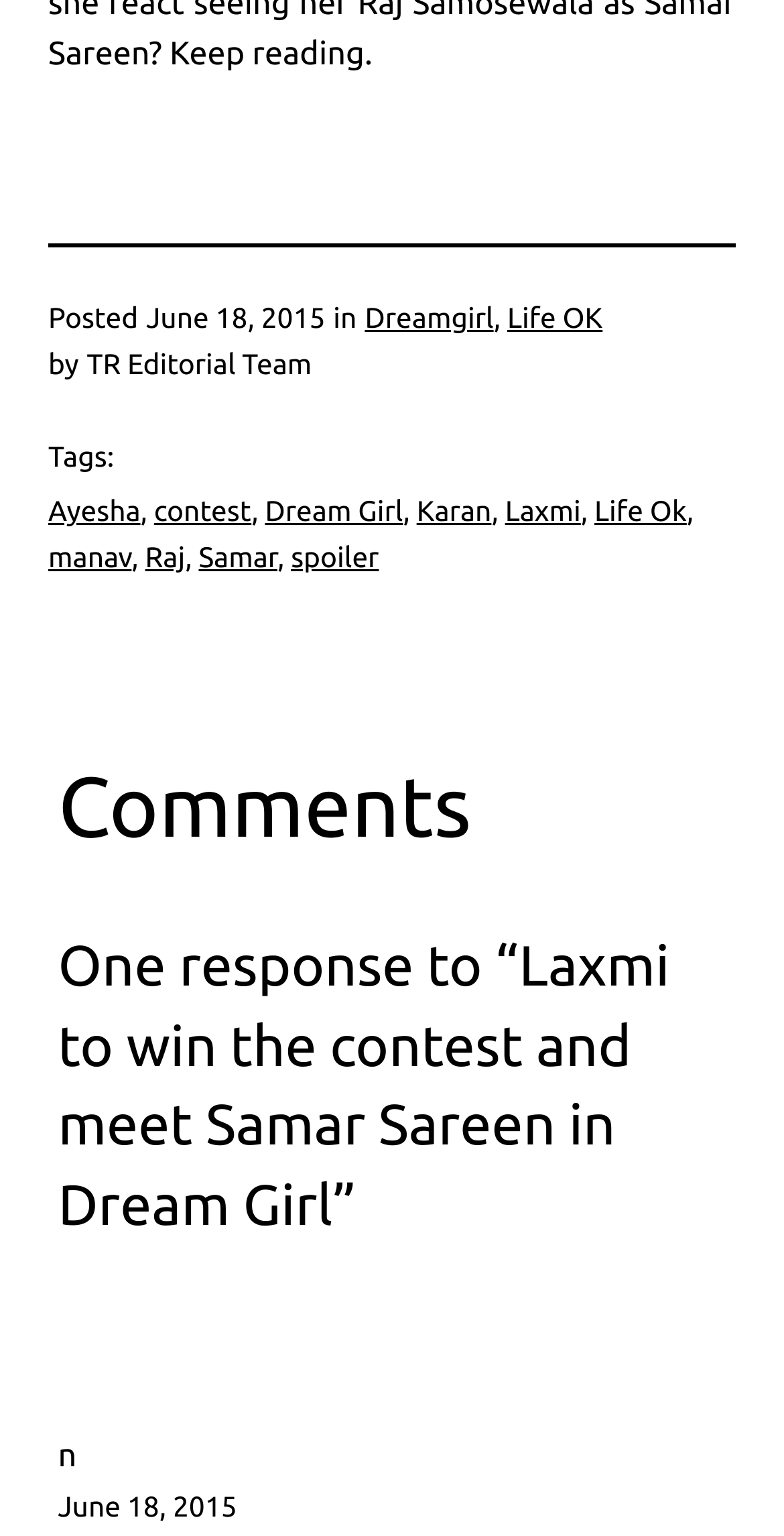What is the title of the article?
Based on the visual information, provide a detailed and comprehensive answer.

The title of the article is 'Laxmi to win the contest and meet Samar Sareen in Dream Girl', which is a descriptive summary of the article's content and is located in the heading section of the webpage.